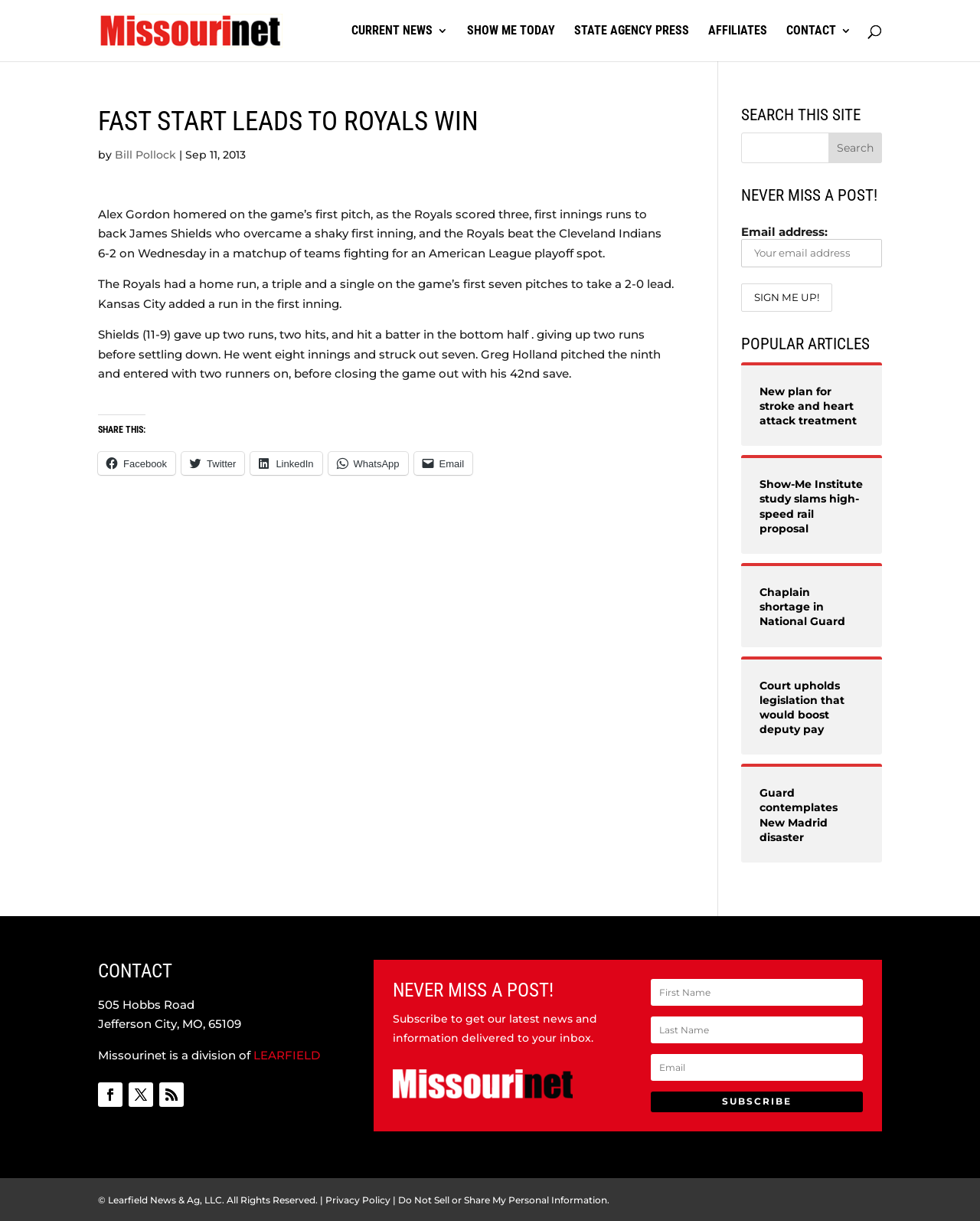Respond to the following query with just one word or a short phrase: 
What is the name of the website?

Missourinet